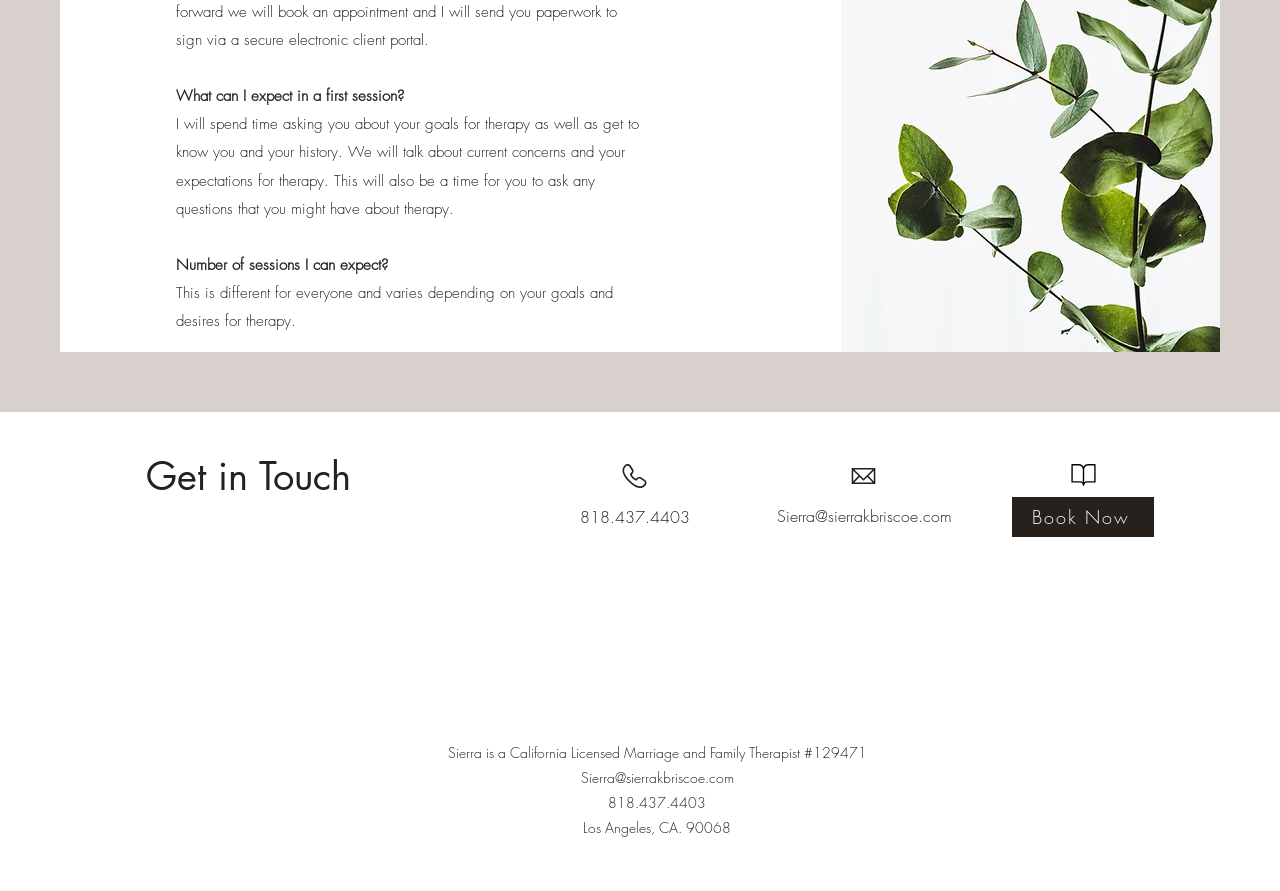How can I book a session with Sierra?
Answer with a single word or phrase by referring to the visual content.

Book Now link